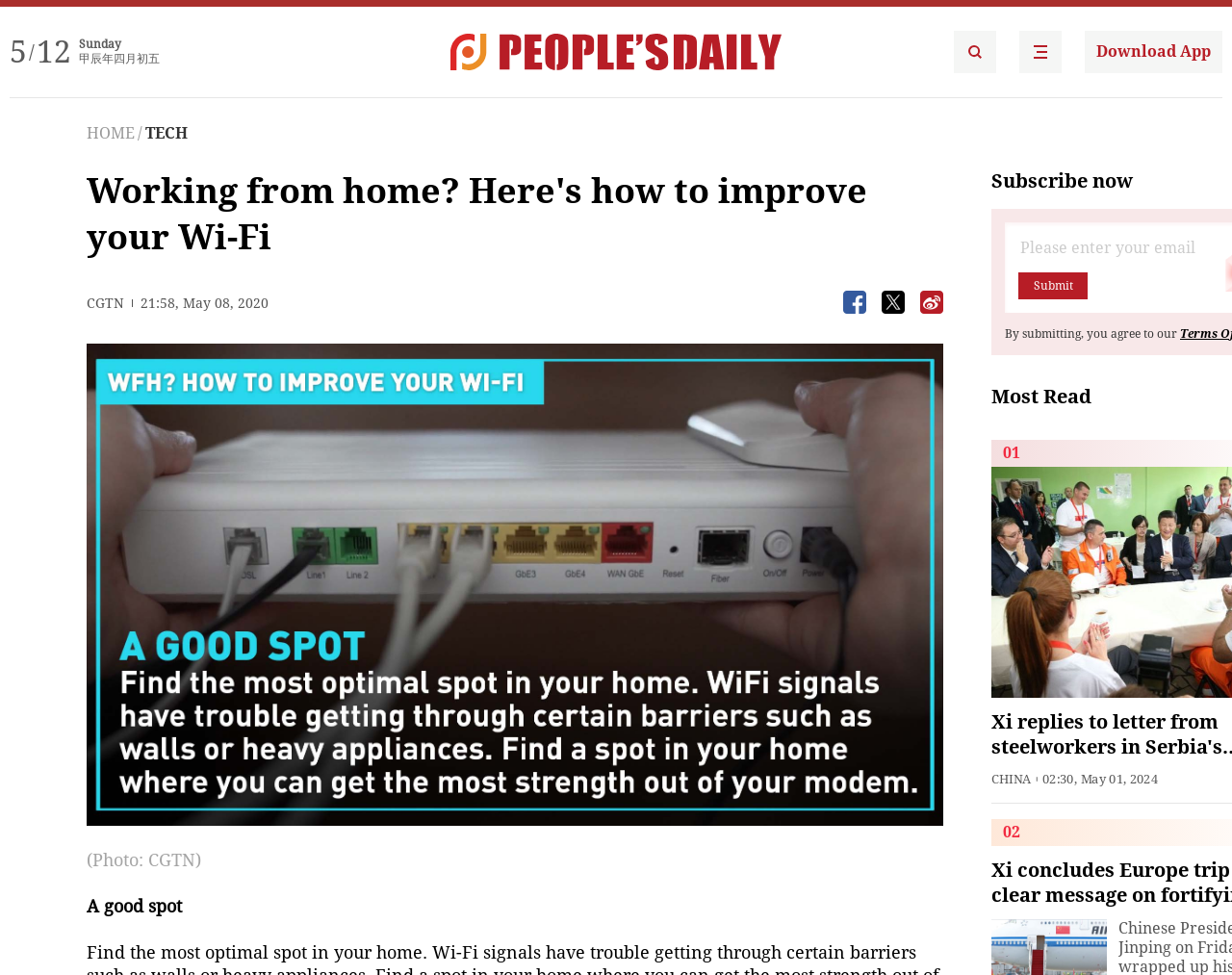What is the date of the article?
Please give a detailed and elaborate answer to the question.

I found the date of the article by looking at the text '21:58, May 08, 2020' which is located below the CGTN logo.